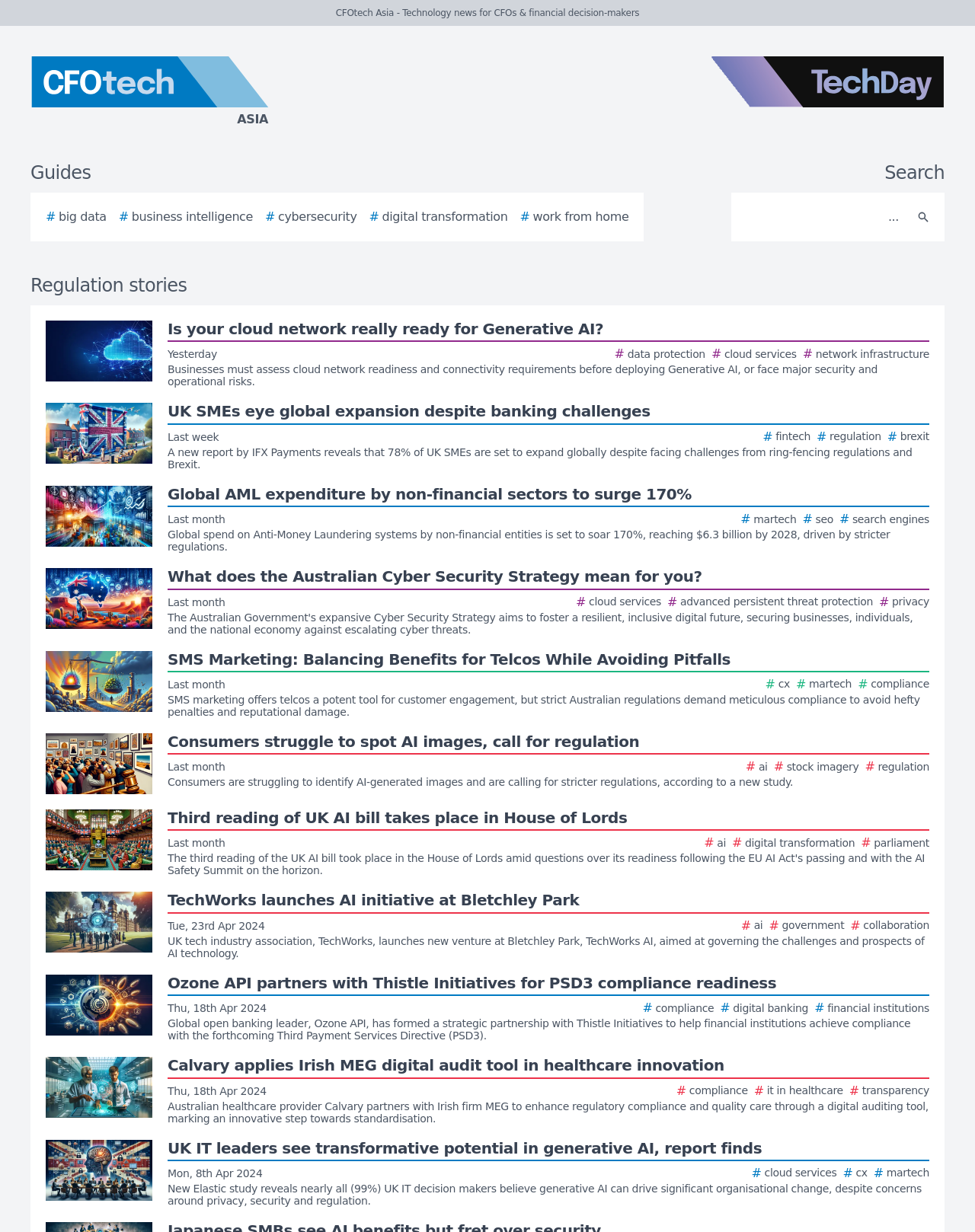Please find the bounding box coordinates of the element's region to be clicked to carry out this instruction: "View the story about UK SMEs".

[0.047, 0.327, 0.953, 0.382]